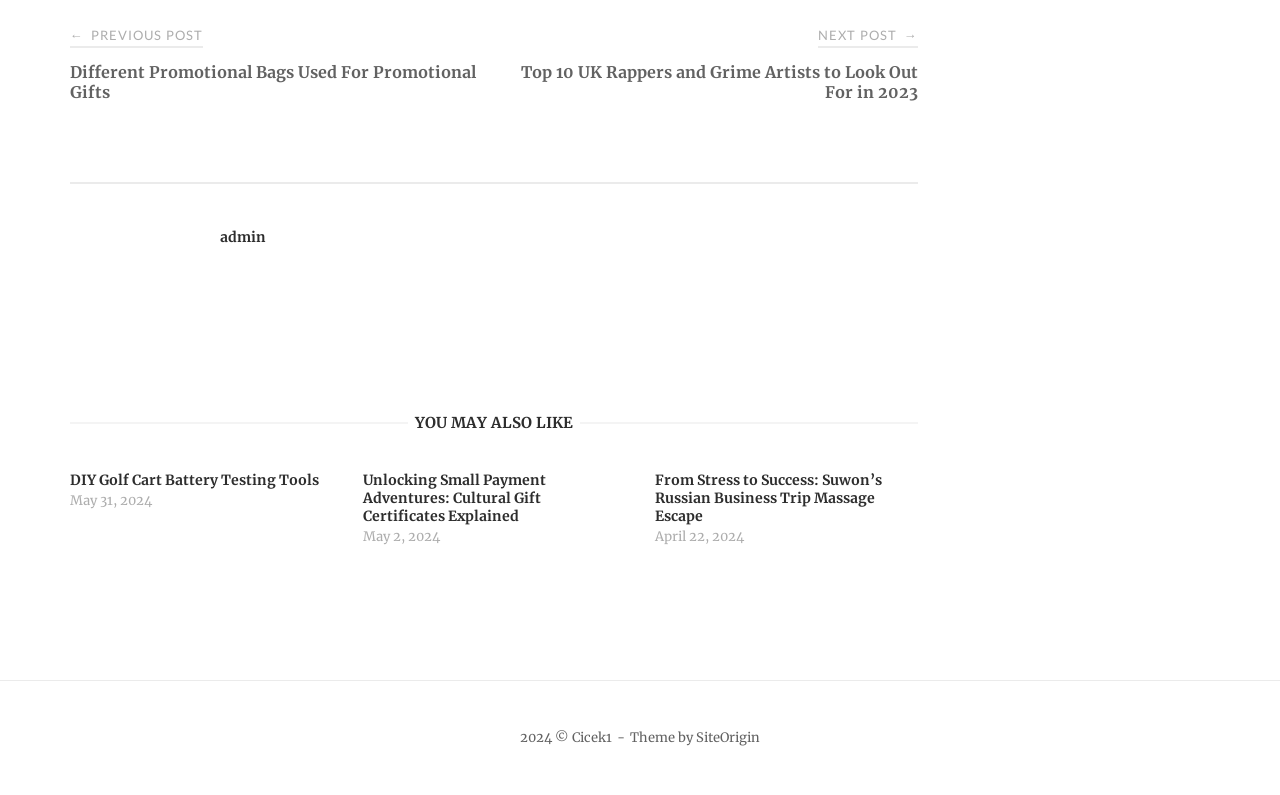What is the title of the next post?
Please respond to the question with a detailed and informative answer.

I found the link 'NEXT POST → Top 10 UK Rappers and Grime Artists to Look Out For in 2023' which indicates the title of the next post.